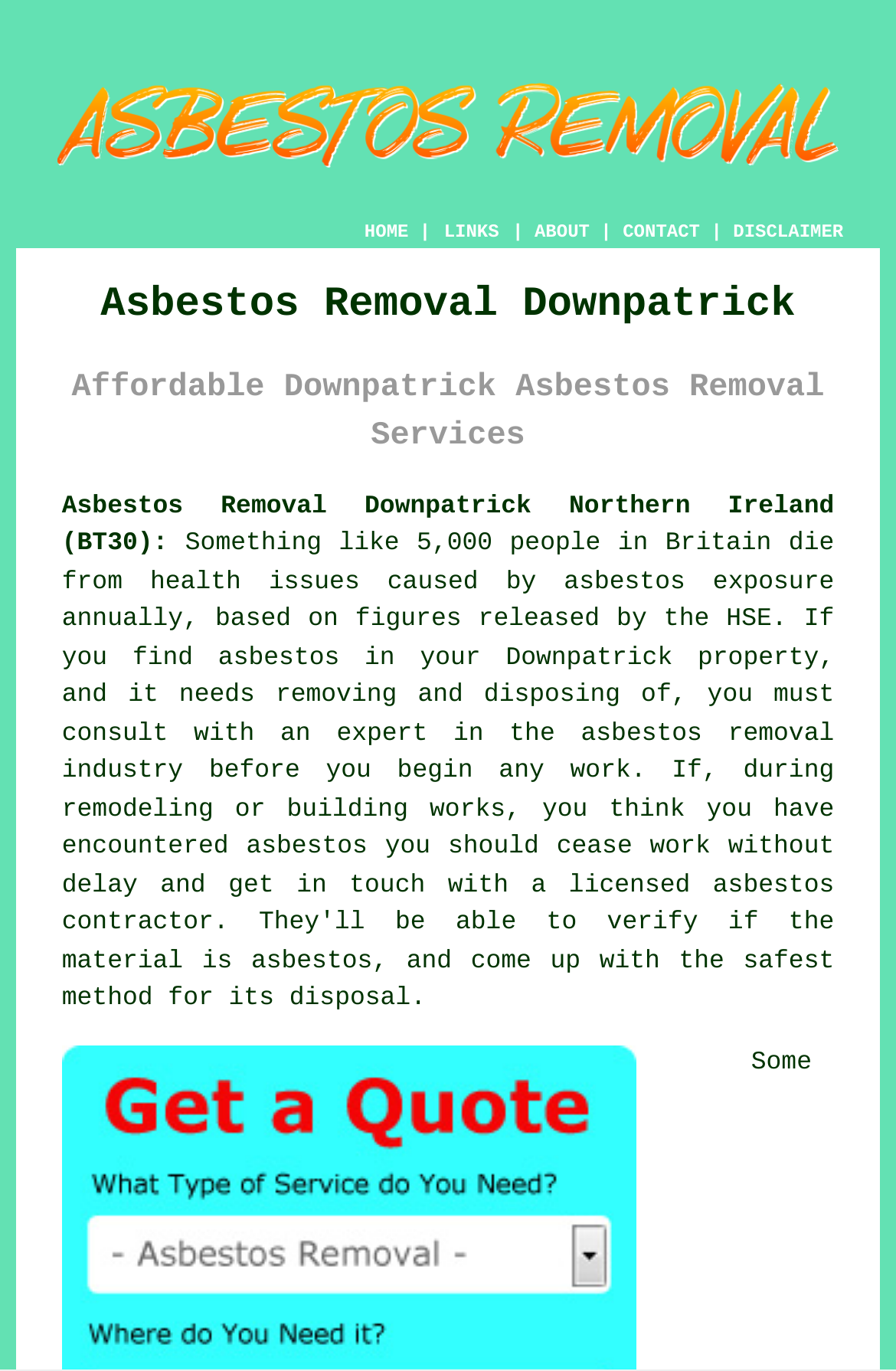Refer to the screenshot and answer the following question in detail:
What is the location served?

The webpage is focused on providing asbestos removal services in Downpatrick, Northern Ireland, as indicated by the heading 'Asbestos Removal Downpatrick' and the mention of 'BT30' in the image description.